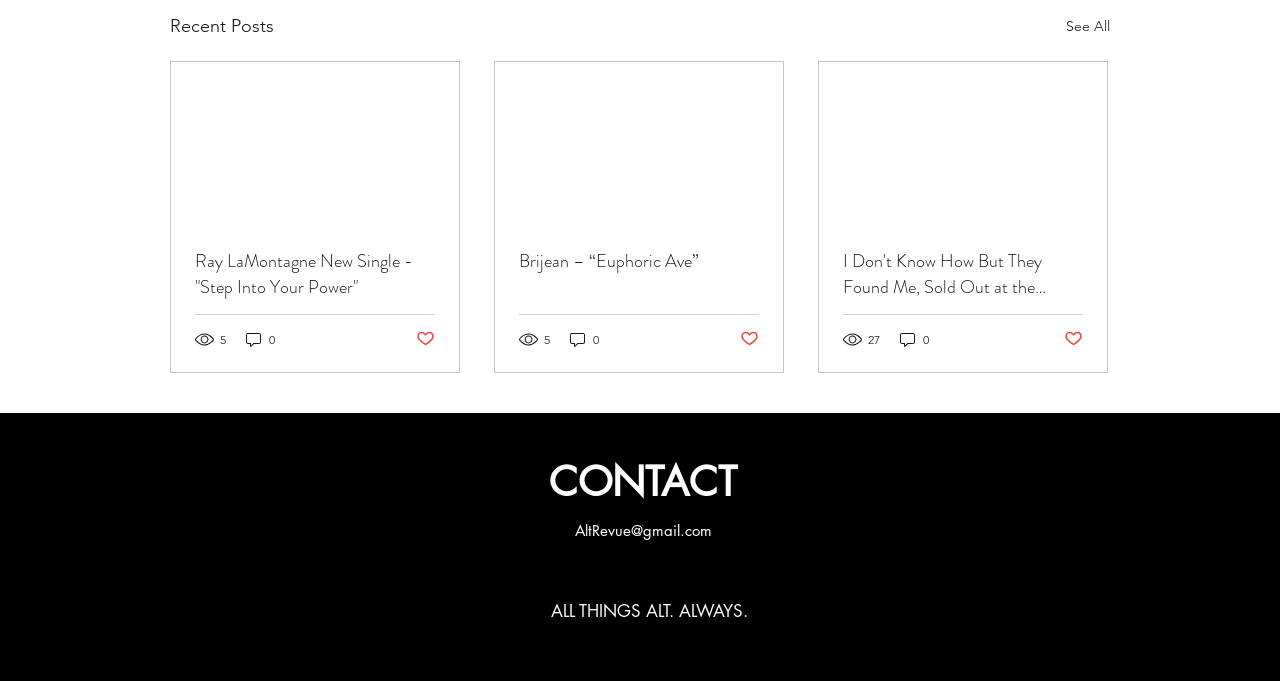Examine the image carefully and respond to the question with a detailed answer: 
How many views does the third article have?

I found the view count of the third article by looking at the child elements of the third article element. There is a generic element with the text '27 views', which indicates the view count of the article.